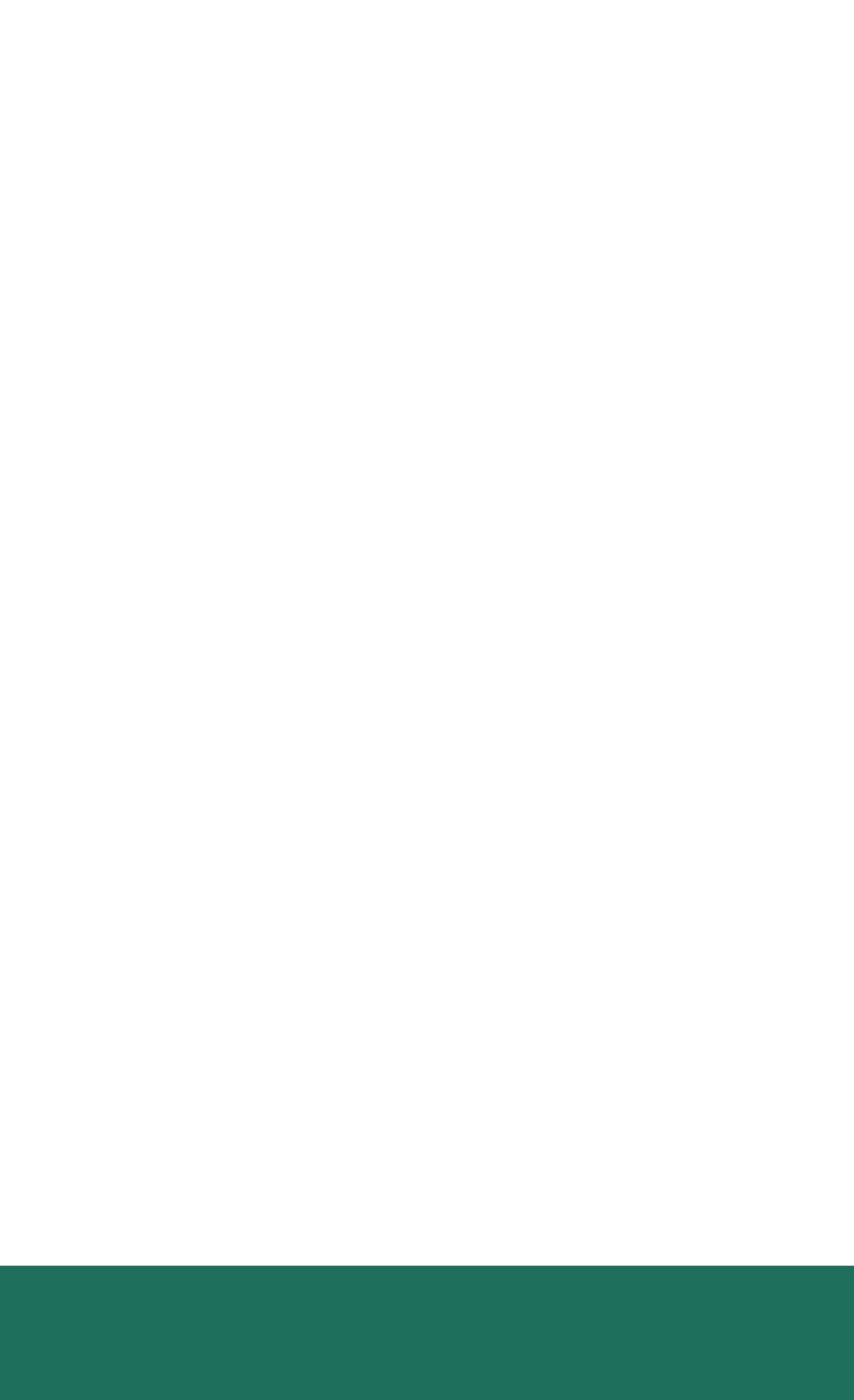Please locate the clickable area by providing the bounding box coordinates to follow this instruction: "read the article by Lyn Chaffart".

None